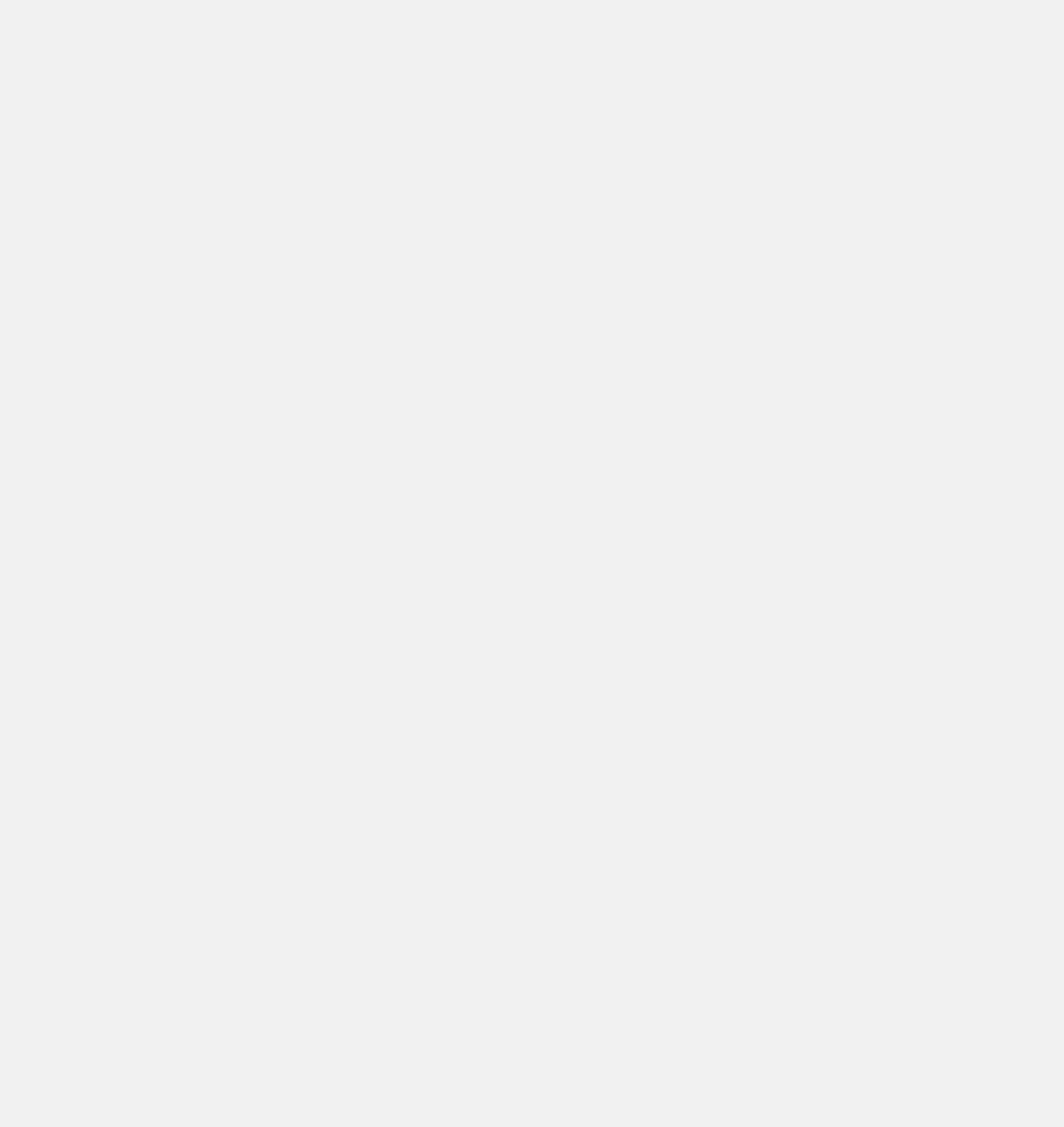Determine the bounding box coordinates of the clickable element to achieve the following action: 'go to godroaramo'. Provide the coordinates as four float values between 0 and 1, formatted as [left, top, right, bottom].

[0.742, 0.036, 0.799, 0.048]